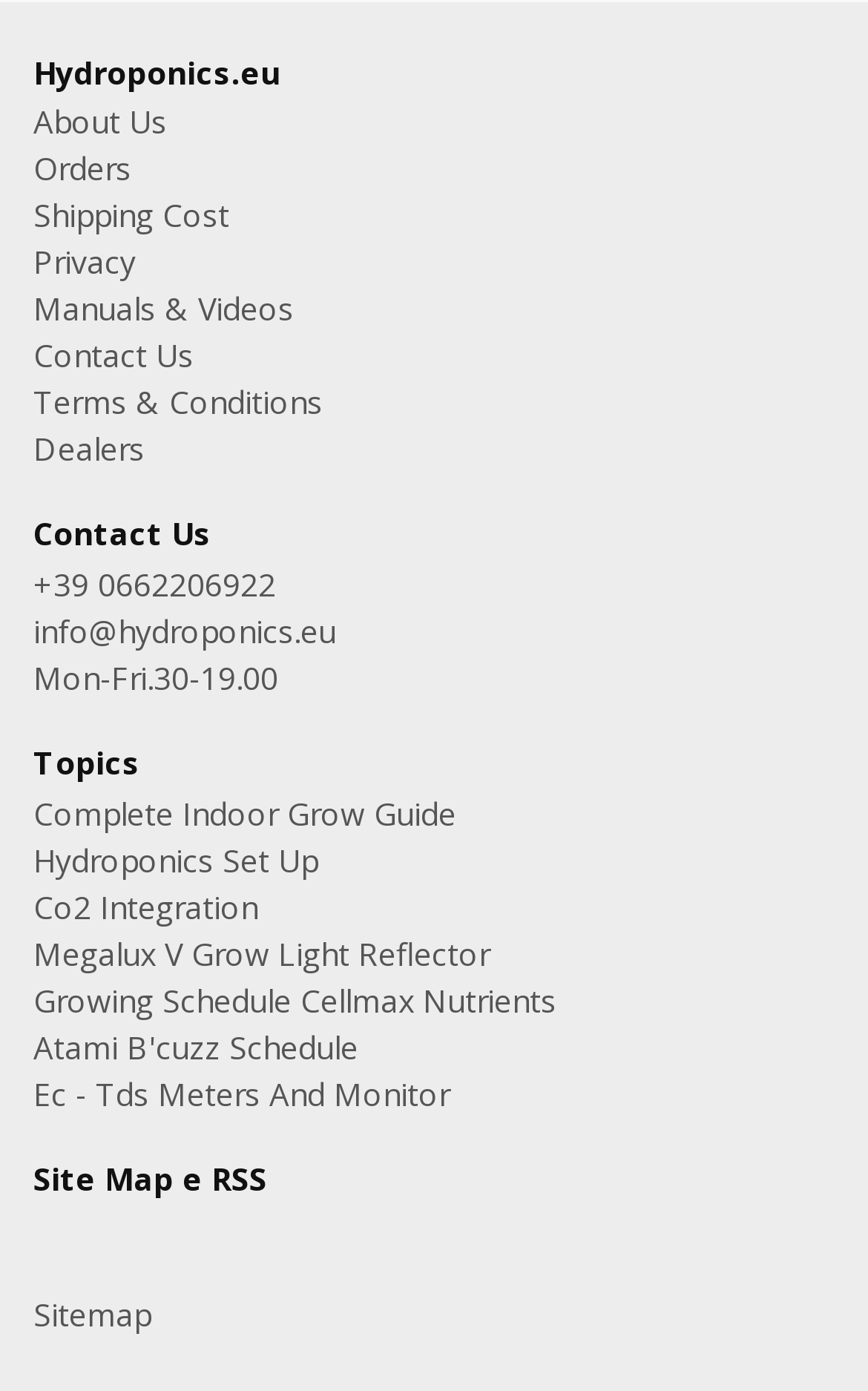Locate the bounding box coordinates of the clickable region necessary to complete the following instruction: "check site map". Provide the coordinates in the format of four float numbers between 0 and 1, i.e., [left, top, right, bottom].

[0.038, 0.929, 0.174, 0.96]